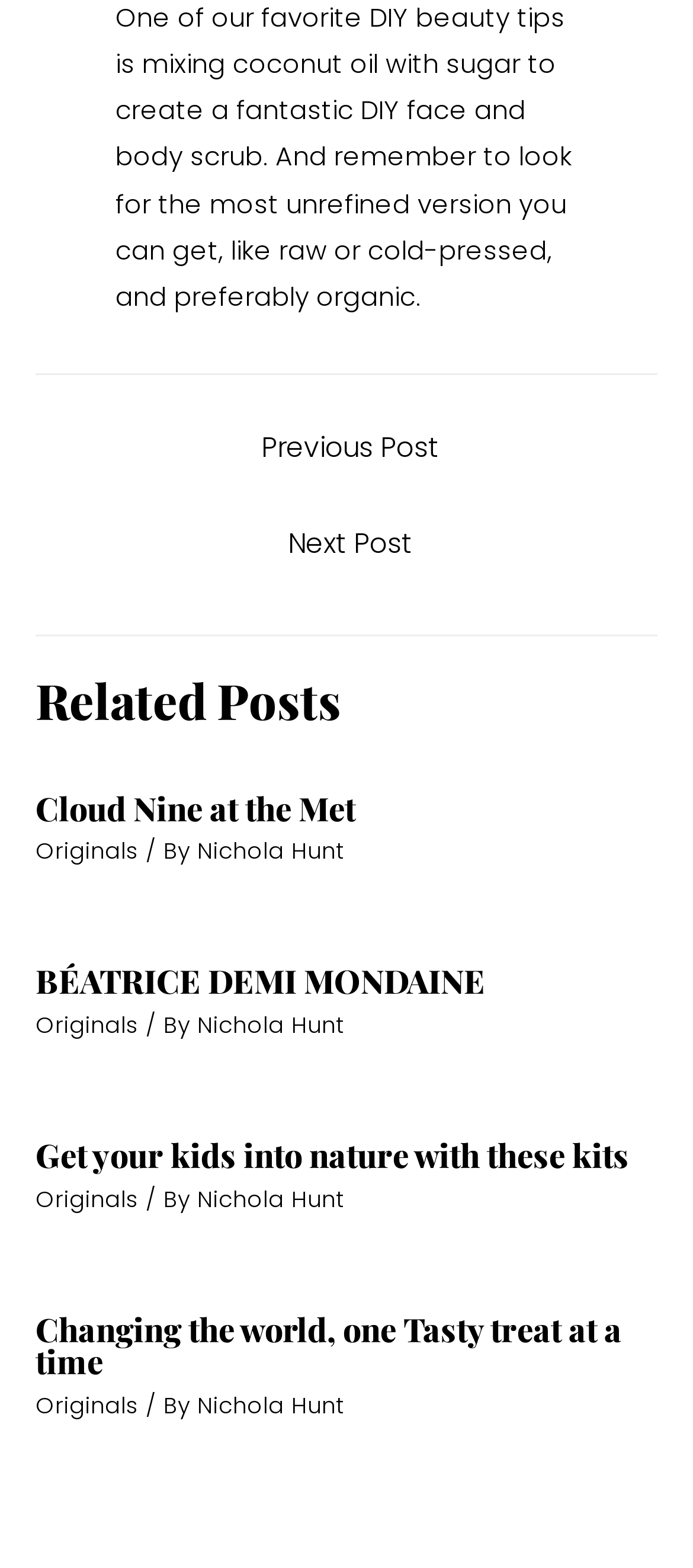How many links are there in each related post?
Please utilize the information in the image to give a detailed response to the question.

I examined each article element below the 'Related Posts' heading and found that each contains three links: one for the post title, one for 'Originals', and one for the author's name.